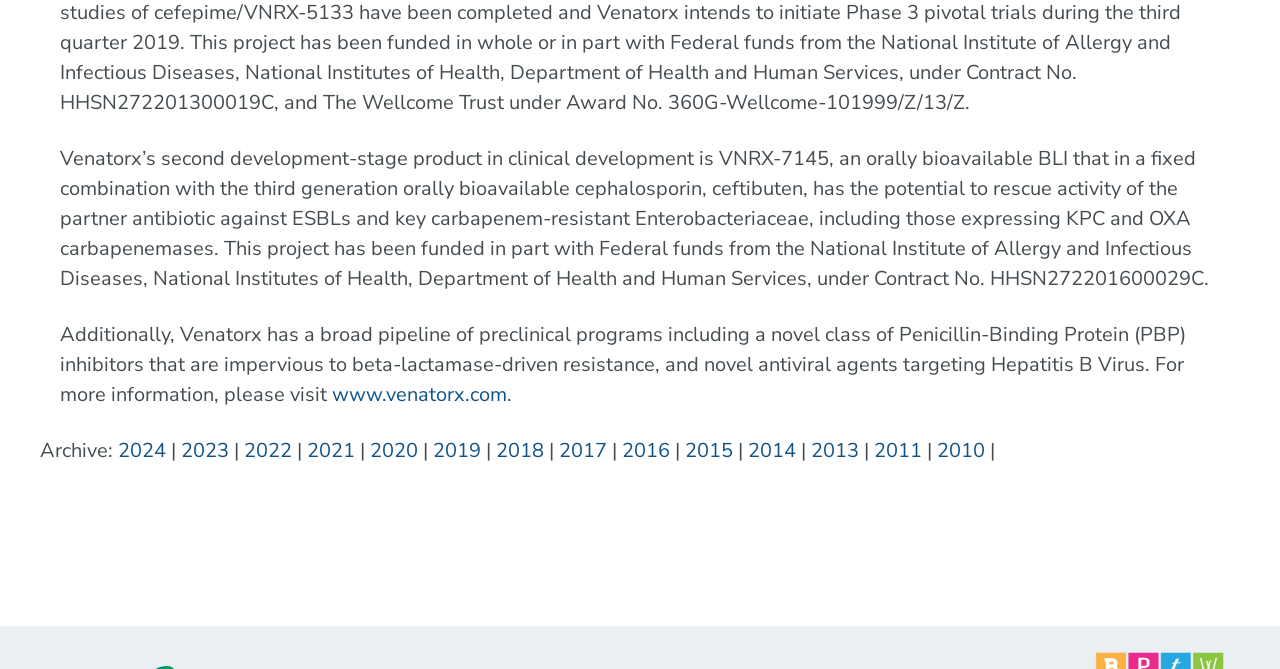Refer to the image and provide an in-depth answer to the question:
What years are listed in the archive?

The years listed in the archive are from 2010 to 2024, with each year being a separate link.